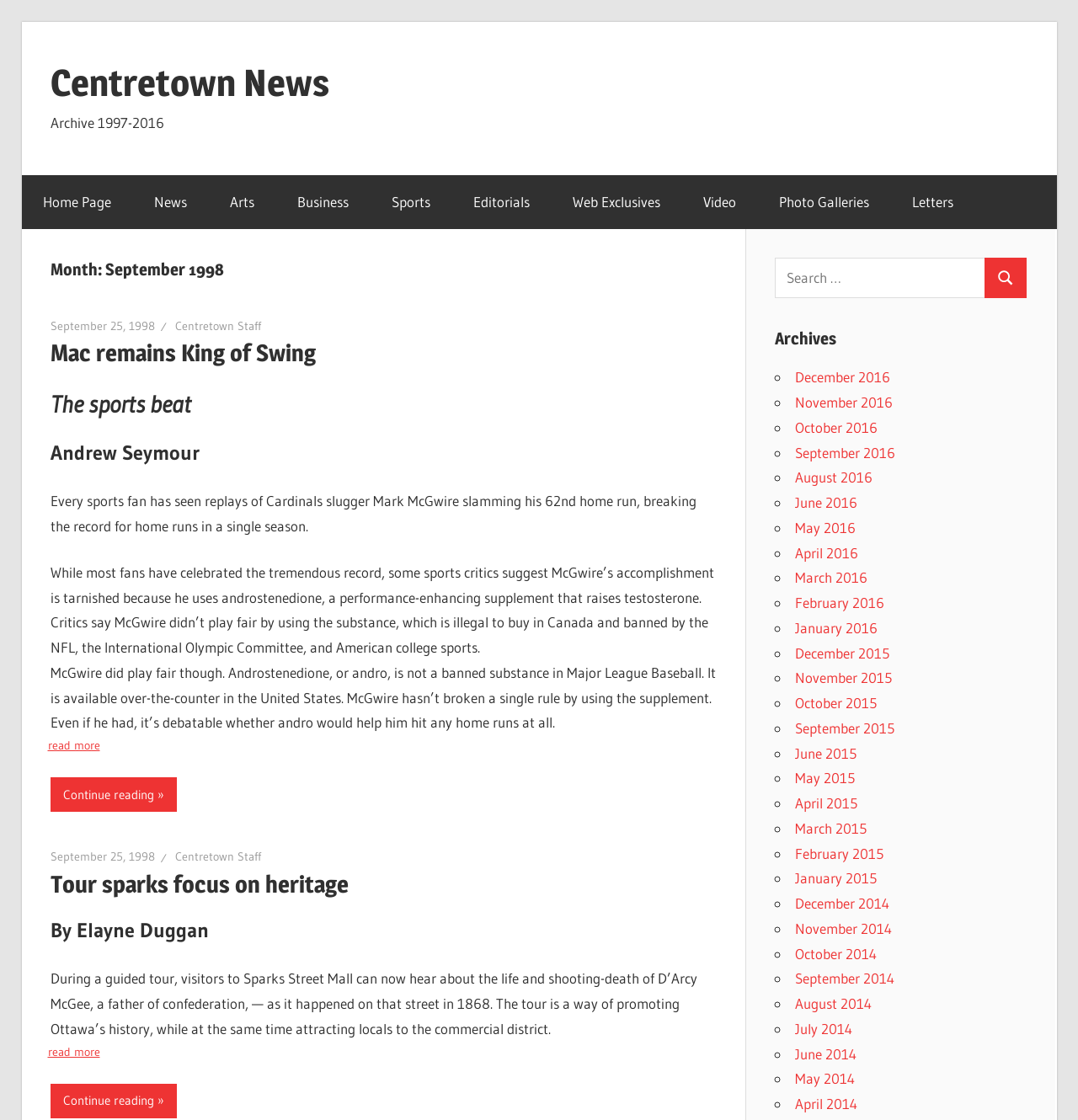Please identify the bounding box coordinates of the clickable element to fulfill the following instruction: "Search for something". The coordinates should be four float numbers between 0 and 1, i.e., [left, top, right, bottom].

[0.719, 0.23, 0.914, 0.266]